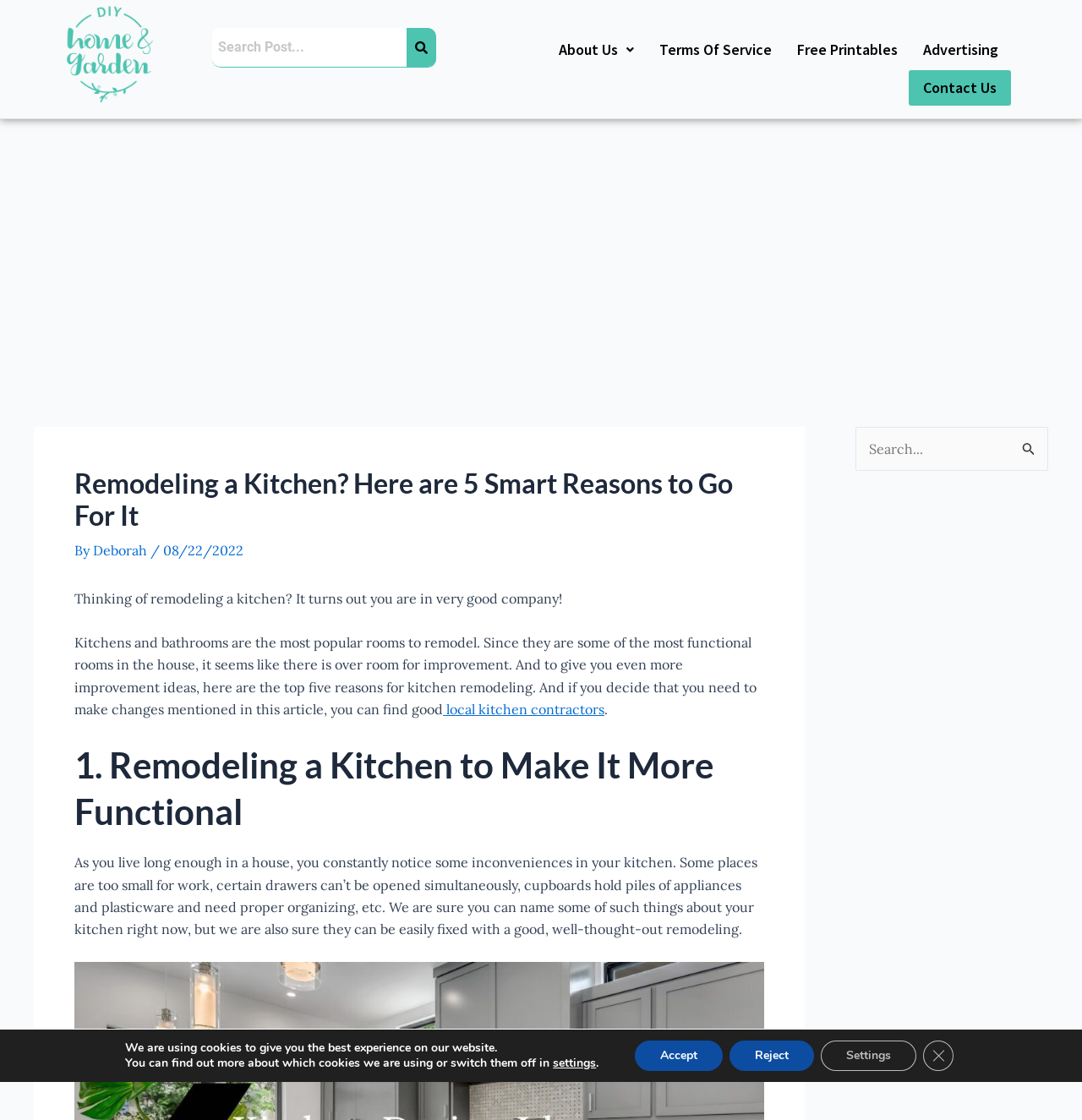Offer a detailed account of what is visible on the webpage.

The webpage is about remodeling a kitchen, with a focus on five powerful reasons to do so. At the top left corner, there is a small contact image. Next to it, there is a search bar with a tab list and a button. On the top right corner, there are several links, including "About Us", "Terms Of Service", "Free Printables", "Advertising", and "Contact Us".

Below the top section, there is a large iframe that takes up most of the page. Within the iframe, there is a header section with a title "Remodeling a Kitchen? Here are 5 Smart Reasons to Go For It" and a subtitle "By Deborah, 08/22/2022". 

The main content of the page is divided into sections, with headings and paragraphs of text. The first section introduces the idea of remodeling a kitchen, mentioning that kitchens and bathrooms are the most popular rooms to remodel. The text also provides a link to "local kitchen contractors". 

The next section is titled "1. Remodeling a Kitchen to Make It More Functional" and discusses how a well-thought-out remodeling can fix common kitchen inconveniences.

On the right side of the page, there is a complementary section with a search bar and a button. At the very bottom of the page, there is a GDPR Cookie Banner with several buttons, including "Accept", "Reject", "Settings", and "Close GDPR Cookie Banner".